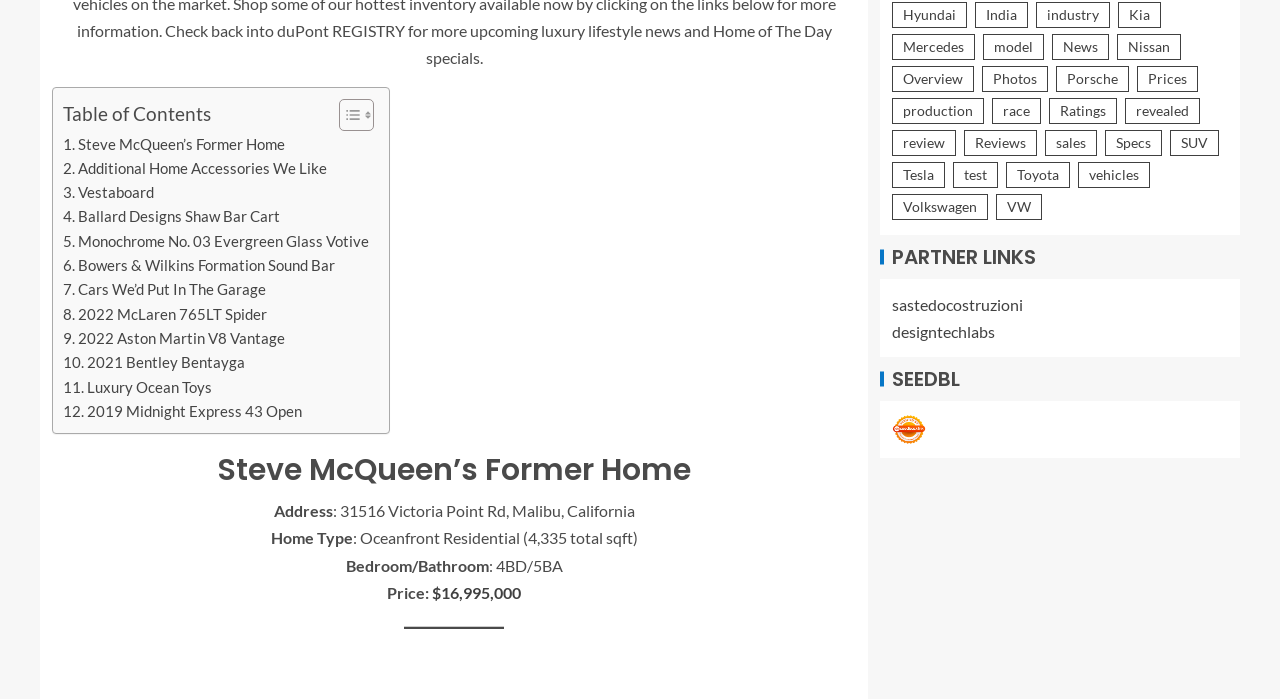Predict the bounding box coordinates of the area that should be clicked to accomplish the following instruction: "Check the price of the property". The bounding box coordinates should consist of four float numbers between 0 and 1, i.e., [left, top, right, bottom].

[0.338, 0.834, 0.407, 0.861]